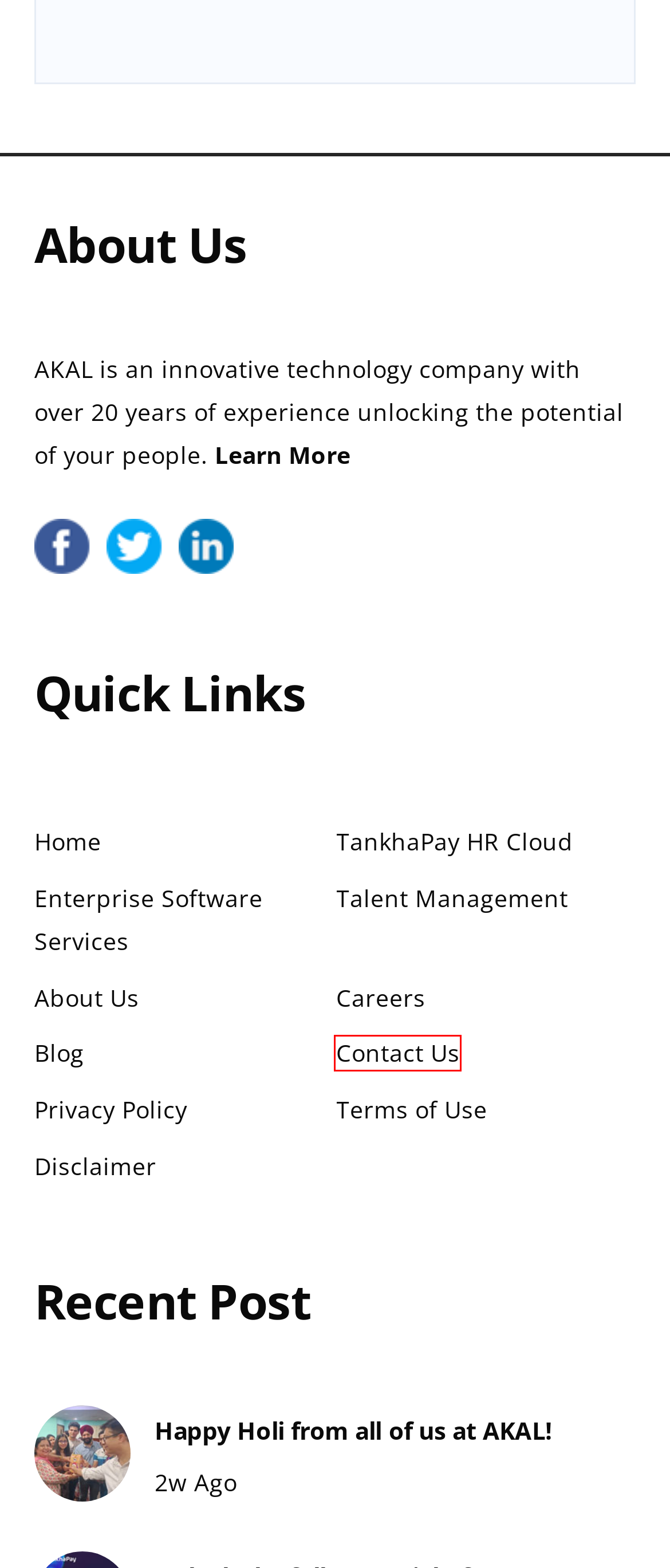You see a screenshot of a webpage with a red bounding box surrounding an element. Pick the webpage description that most accurately represents the new webpage after interacting with the element in the red bounding box. The options are:
A. Customised enterprise software development services
B. AKAL: Leading technological innovations with 20+ Years of expertise
C. Akalinfo Career
D. Contact us: Learn more about our services and solutions
E. Talent management solutions: IT and non-IT Staffing & recruitment
F. International Women’s Day Celebration at AKAL - Akal Info - Blog
G. AKAL: IT Services, HR Cloud and Talent Management Solutions
H. TankhaPay: Streamline payroll, HR, attendance and compliance

D